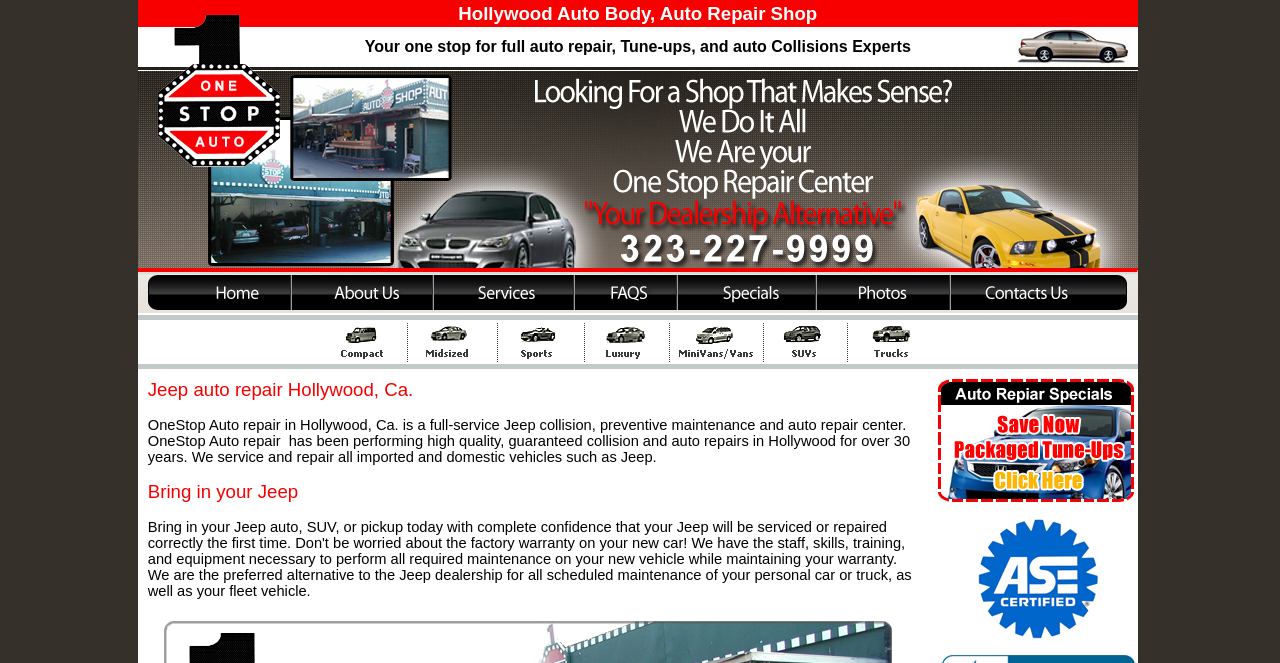Please specify the coordinates of the bounding box for the element that should be clicked to carry out this instruction: "Contact OneStop Auto Shop Hollywood". The coordinates must be four float numbers between 0 and 1, formatted as [left, top, right, bottom].

[0.742, 0.446, 0.889, 0.472]